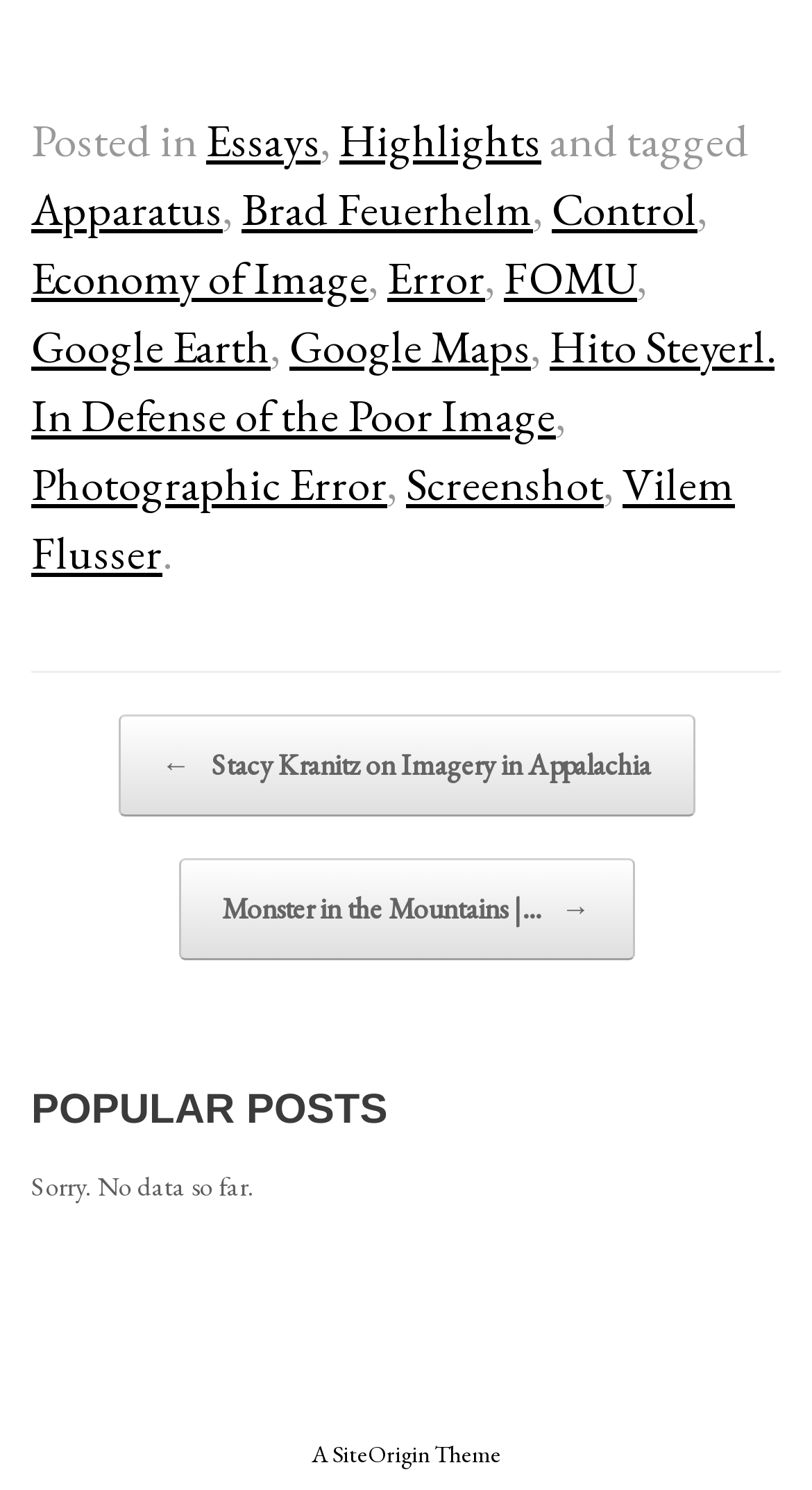Pinpoint the bounding box coordinates for the area that should be clicked to perform the following instruction: "Visit the 'Apparatus' page".

[0.038, 0.121, 0.274, 0.161]